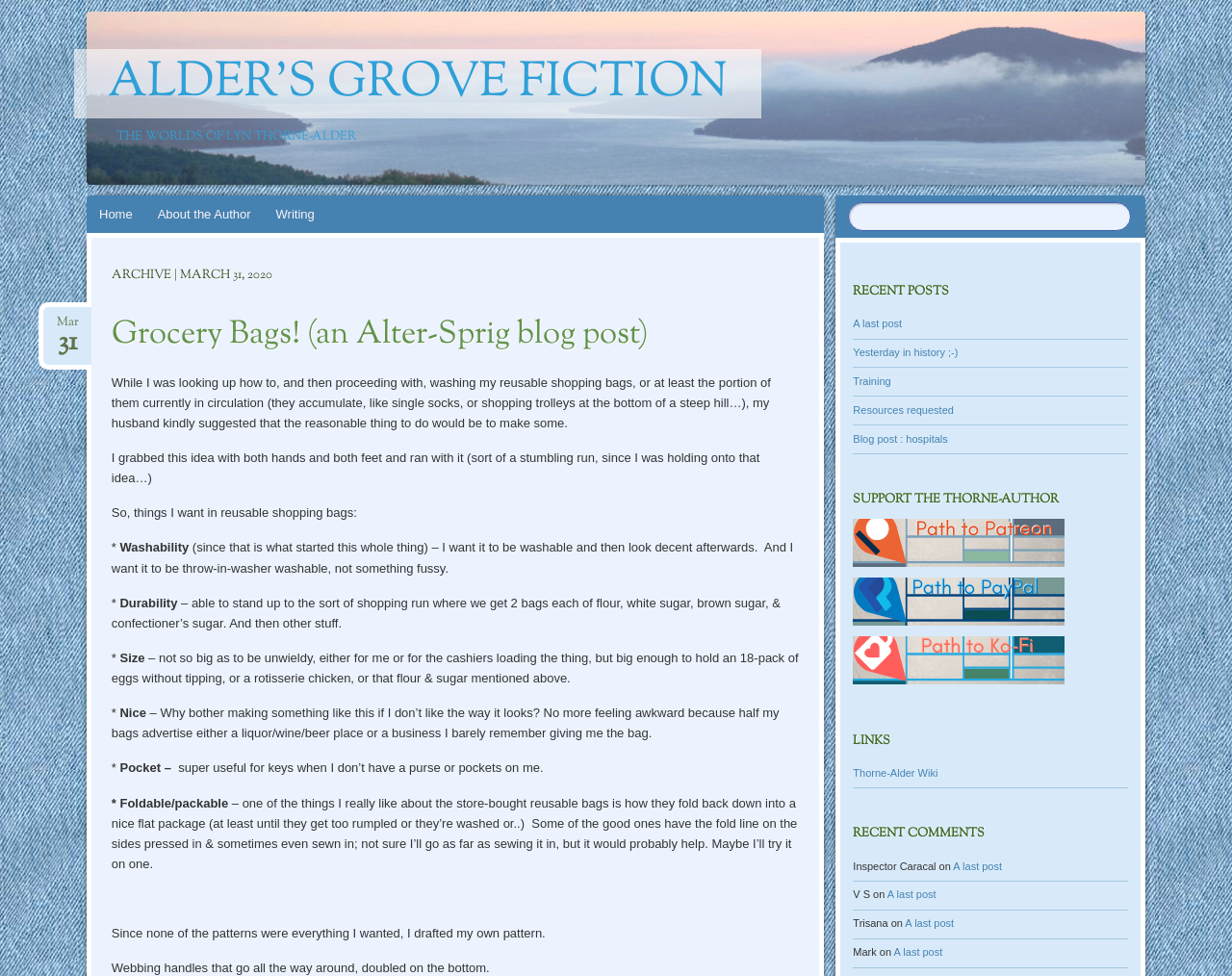Determine the bounding box coordinates of the element that should be clicked to execute the following command: "Click on 'Home'".

[0.07, 0.201, 0.118, 0.239]